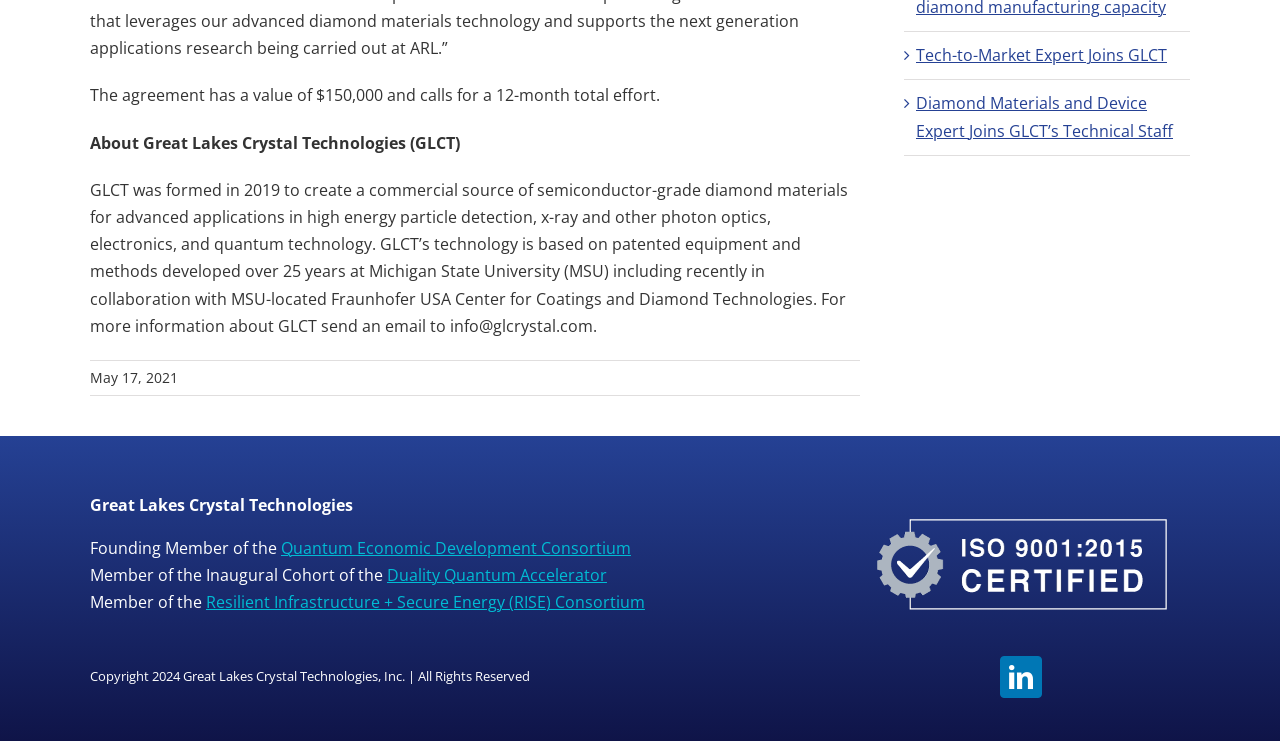Using the description "aria-label="linkedin"", predict the bounding box of the relevant HTML element.

[0.781, 0.885, 0.814, 0.941]